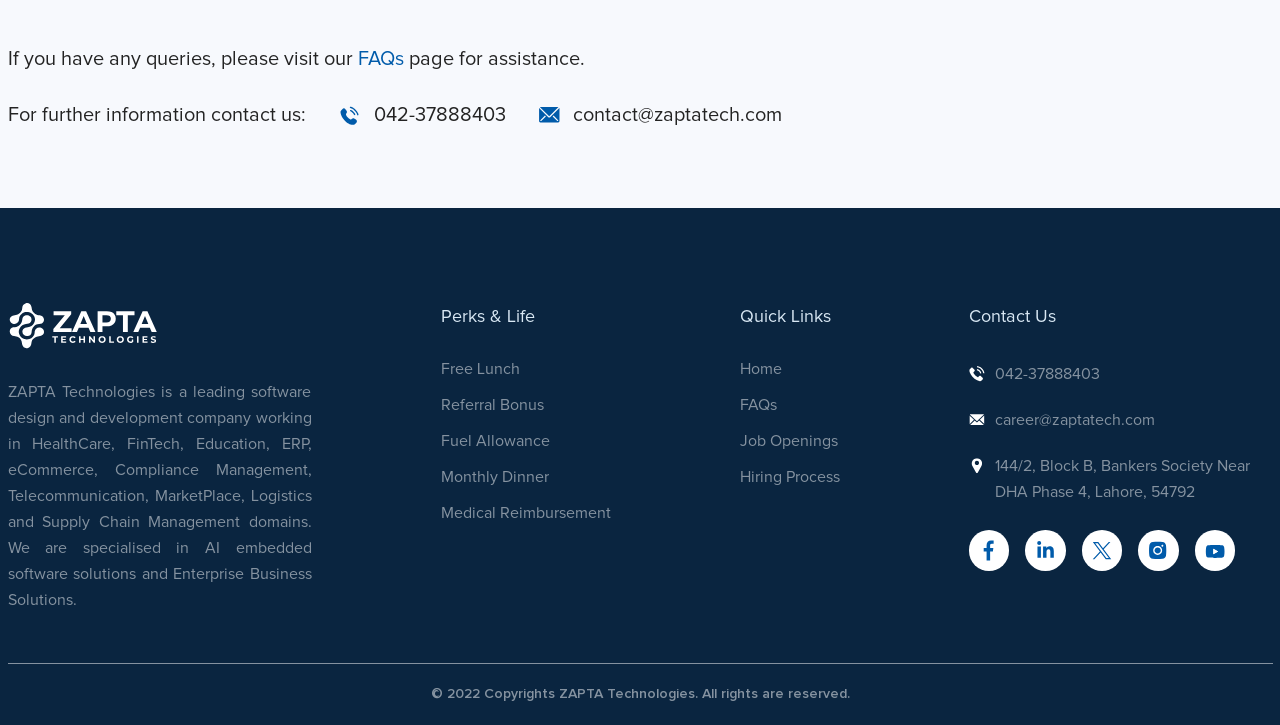Given the description: "042-37888403", determine the bounding box coordinates of the UI element. The coordinates should be formatted as four float numbers between 0 and 1, [left, top, right, bottom].

[0.266, 0.143, 0.395, 0.176]